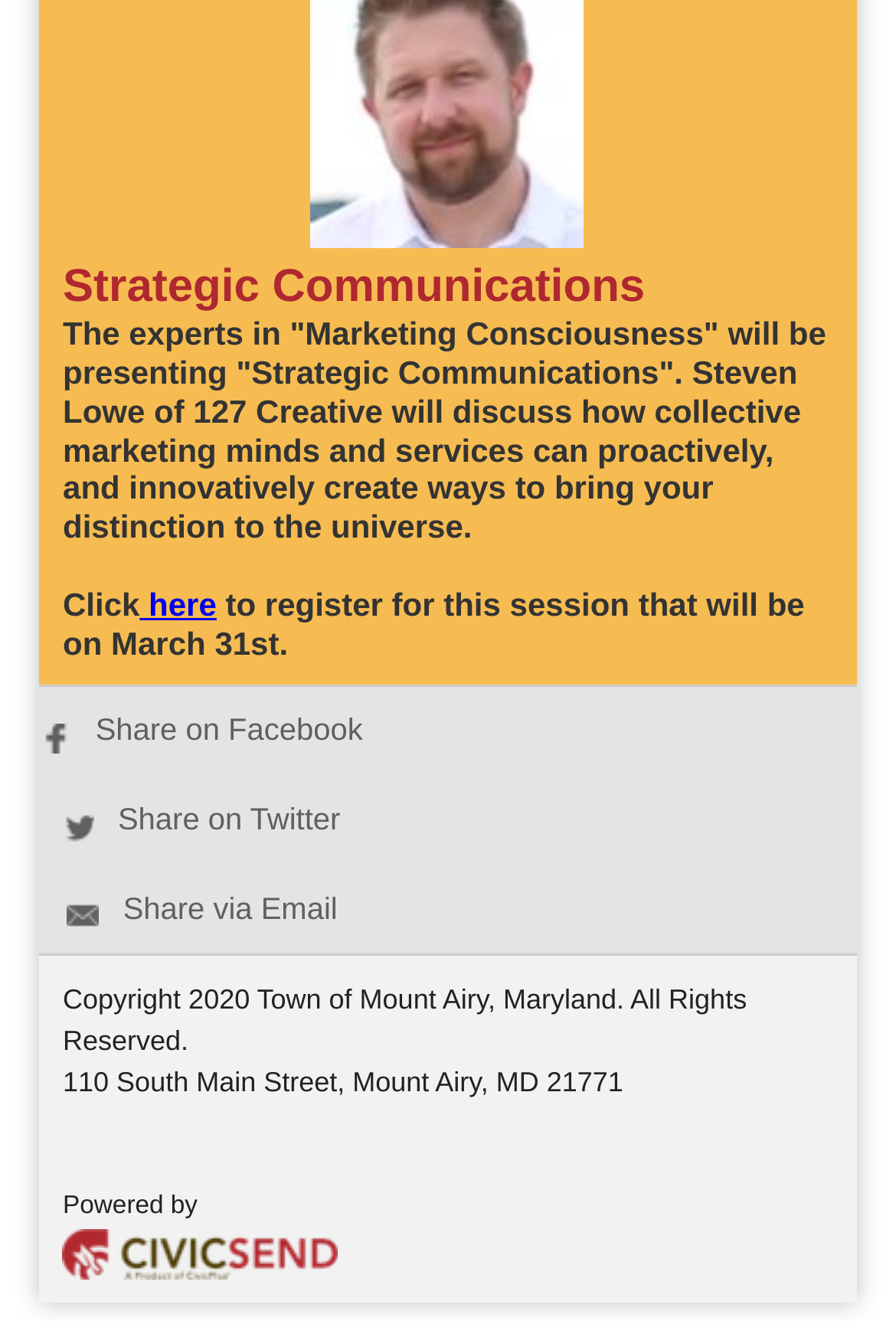What is the name of the product powering the website?
Based on the image, answer the question with as much detail as possible.

The name of the product powering the website is 'CivicSend', as mentioned in the image element with the text 'CivicSend - A product of CivicPlus'.